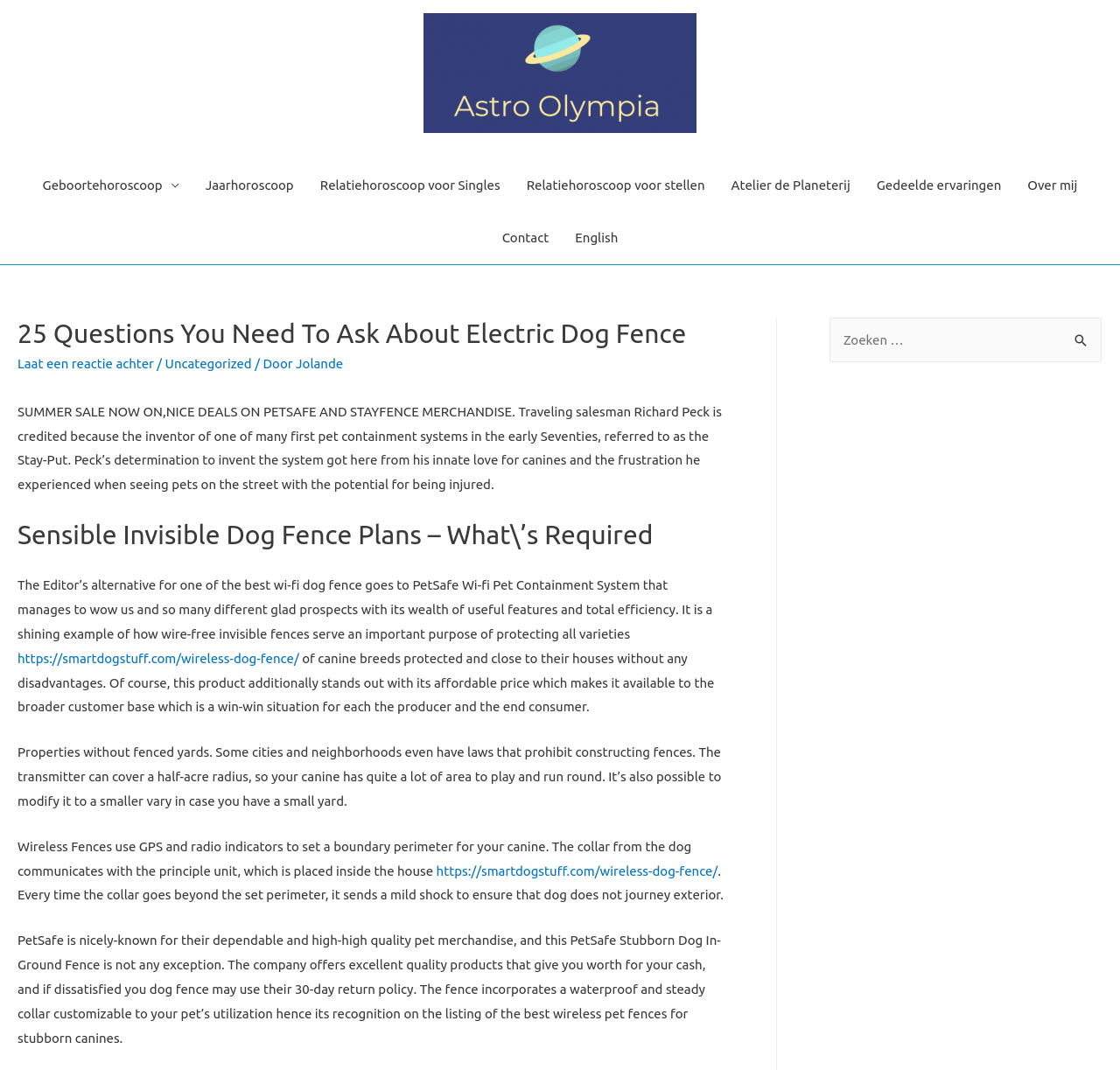What is the name of the company that offers a 30-day return policy?
Can you give a detailed and elaborate answer to the question?

The text states, 'The company offers excellent quality products that give you value for your money, and if dissatisfied you can use their 30-day return policy.'